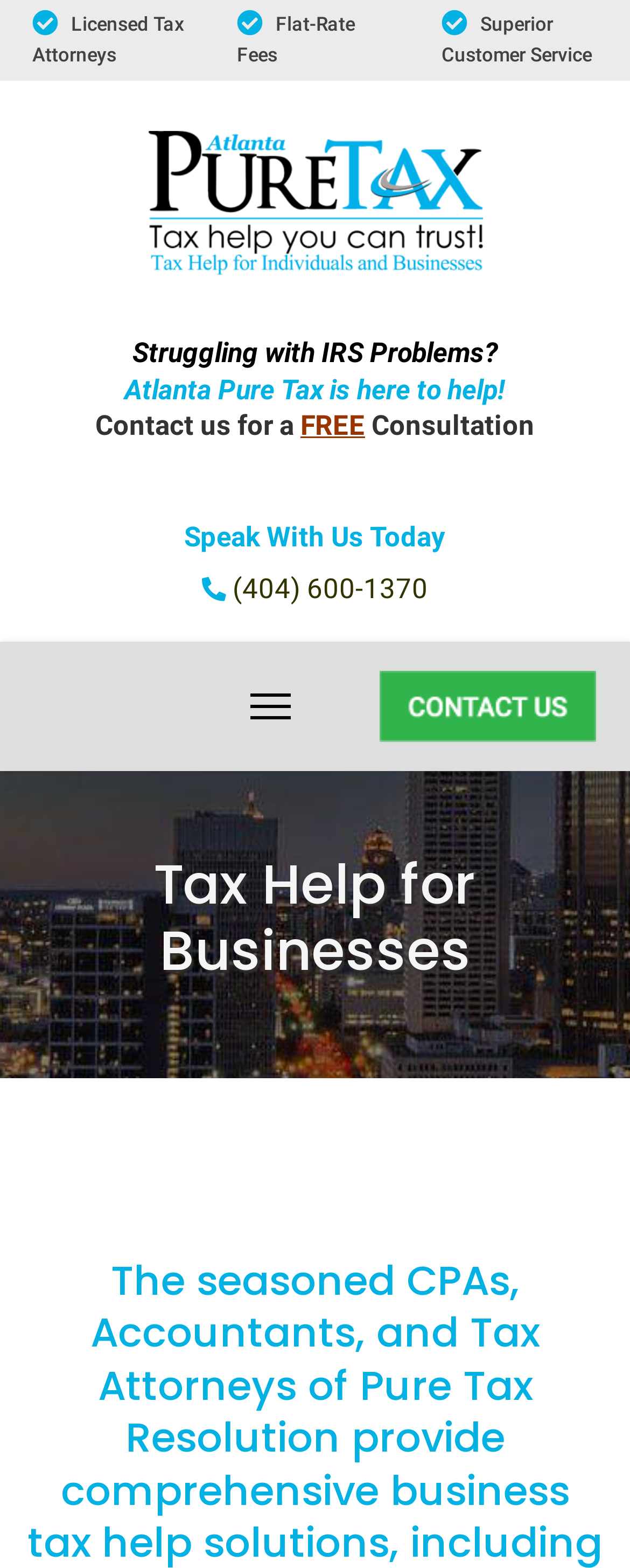Please find the bounding box for the UI element described by: "Code of Ethics".

None